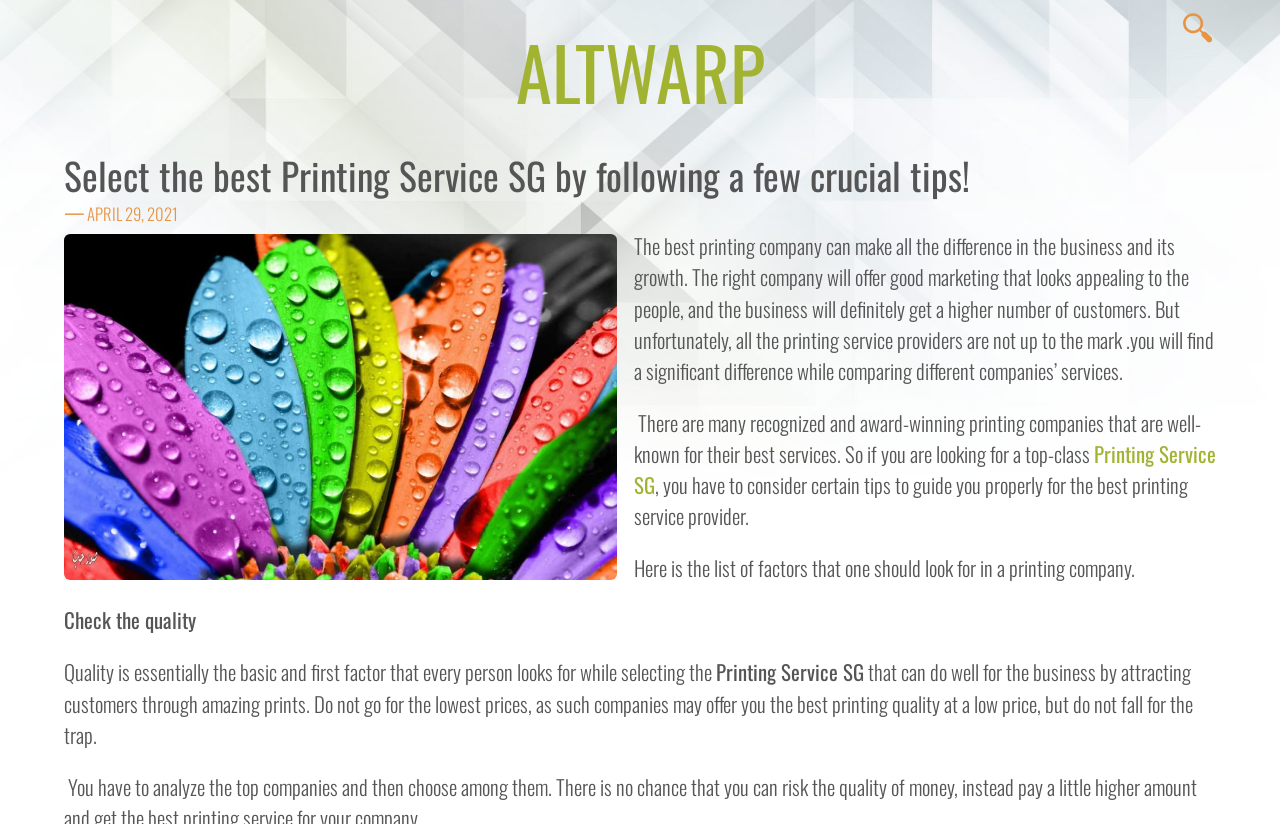Identify the bounding box for the given UI element using the description provided. Coordinates should be in the format (top-left x, top-left y, bottom-right x, bottom-right y) and must be between 0 and 1. Here is the description: Printing Service SG

[0.495, 0.532, 0.95, 0.607]